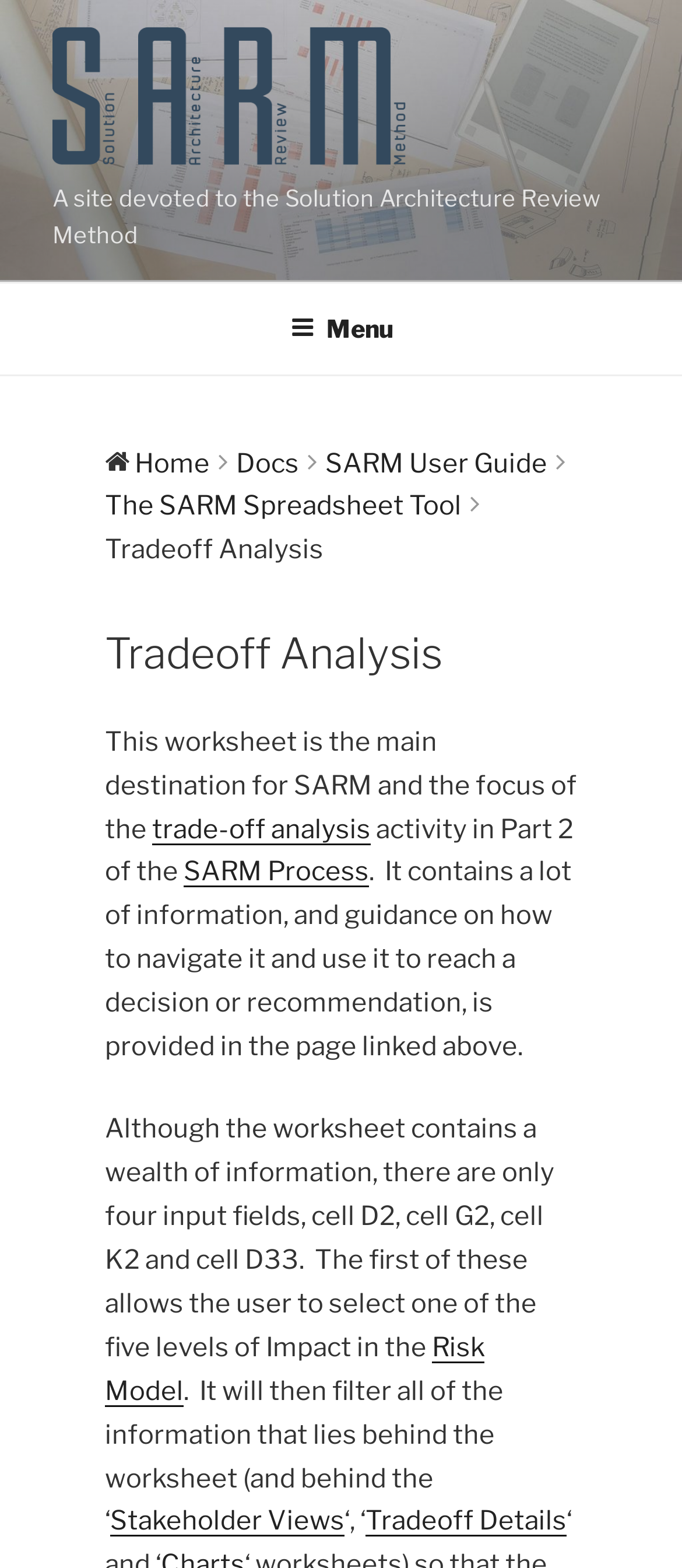Respond with a single word or phrase:
What are the three links mentioned in the Tradeoff Analysis worksheet?

Trade-off analysis, SARM Process, Risk Model